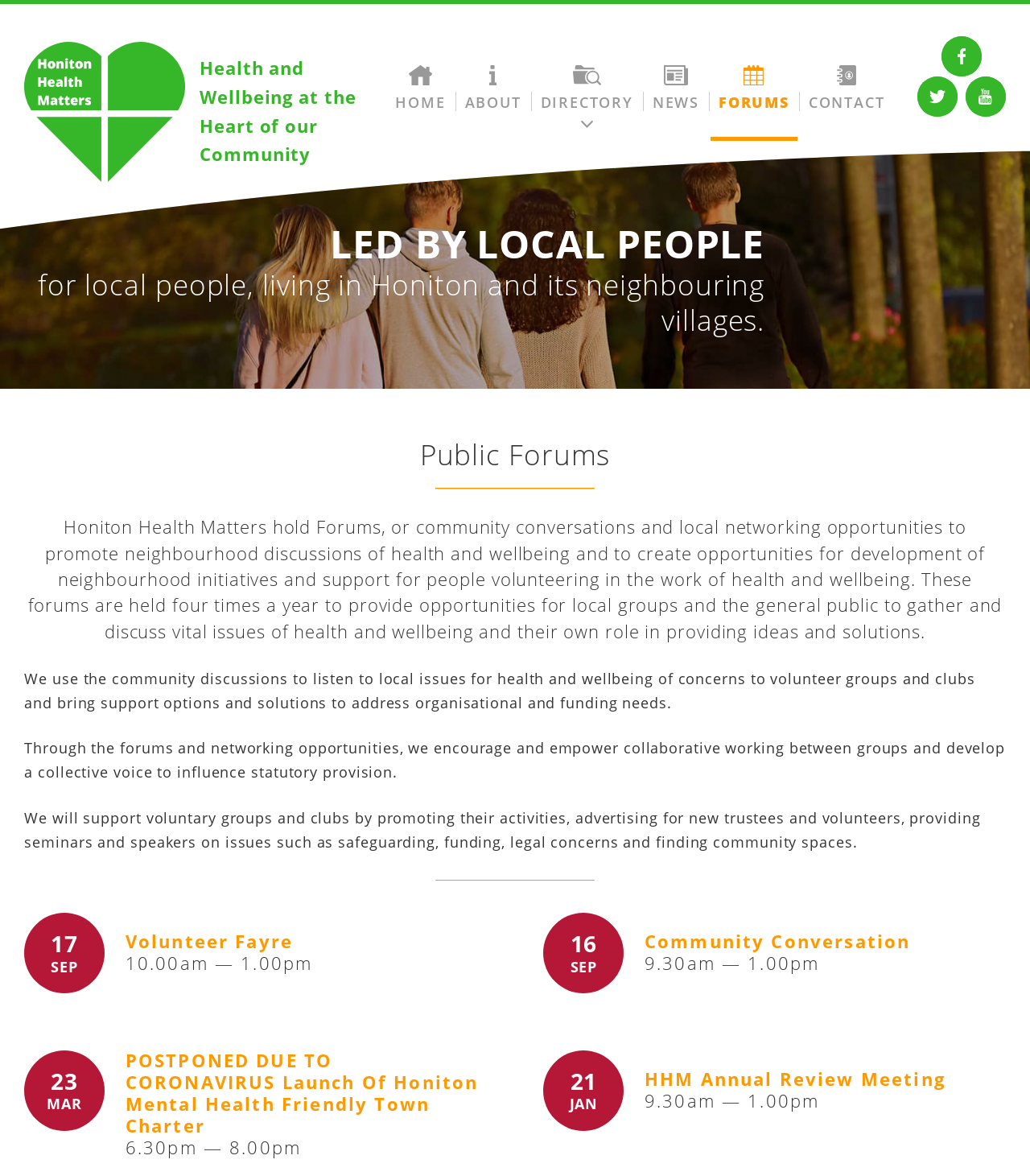Pinpoint the bounding box coordinates of the area that must be clicked to complete this instruction: "Open Facebook page".

[0.914, 0.031, 0.953, 0.065]